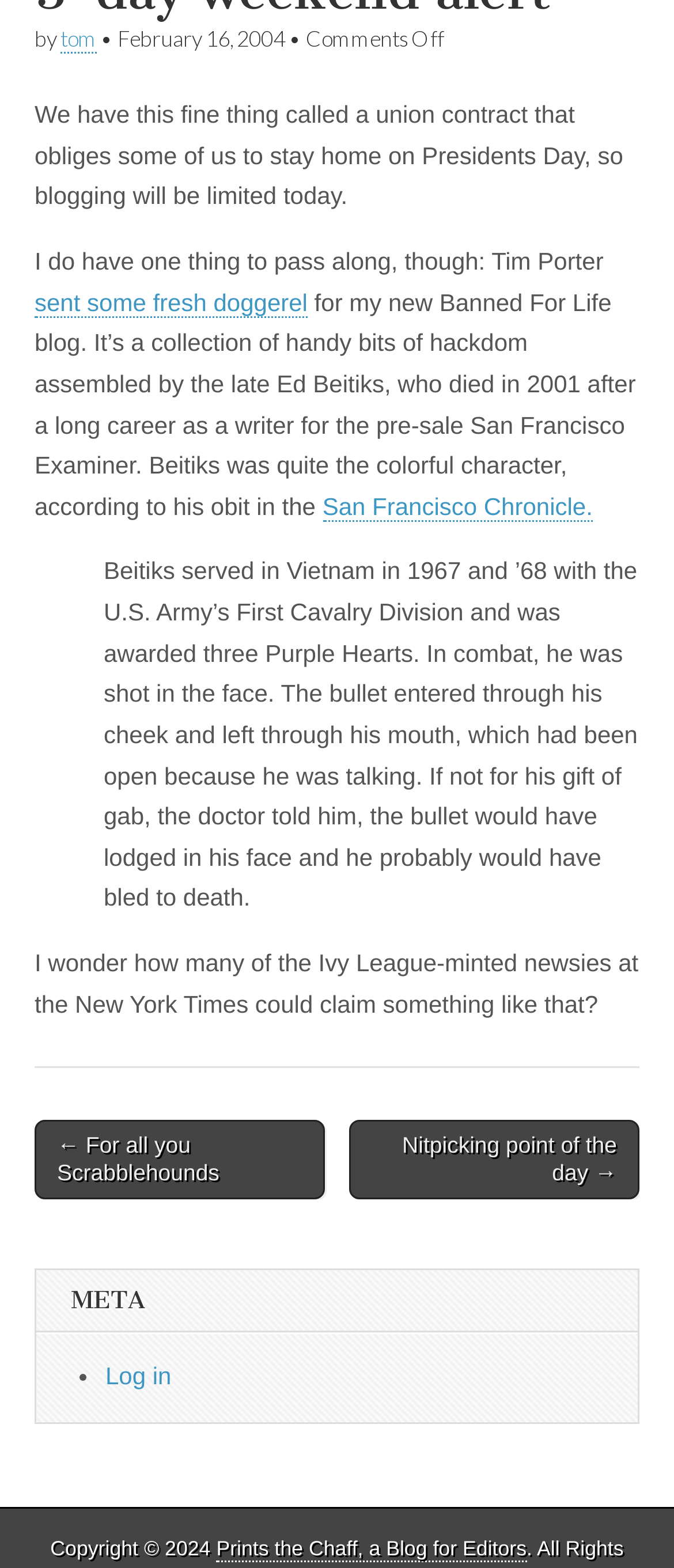Based on the element description, predict the bounding box coordinates (top-left x, top-left y, bottom-right x, bottom-right y) for the UI element in the screenshot: Log in

[0.156, 0.869, 0.254, 0.887]